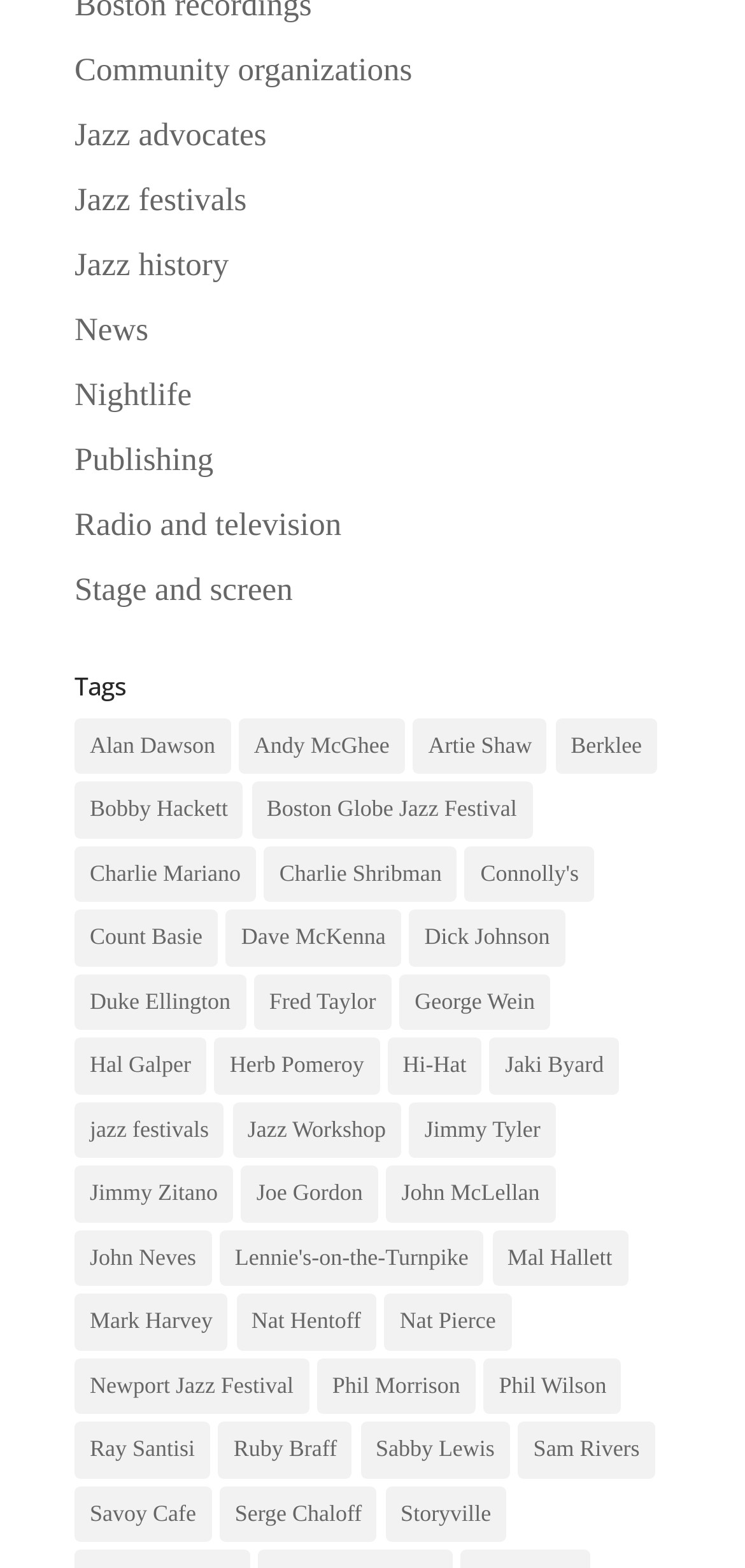Please identify the coordinates of the bounding box that should be clicked to fulfill this instruction: "View the 'Jazz history' page".

[0.1, 0.157, 0.307, 0.18]